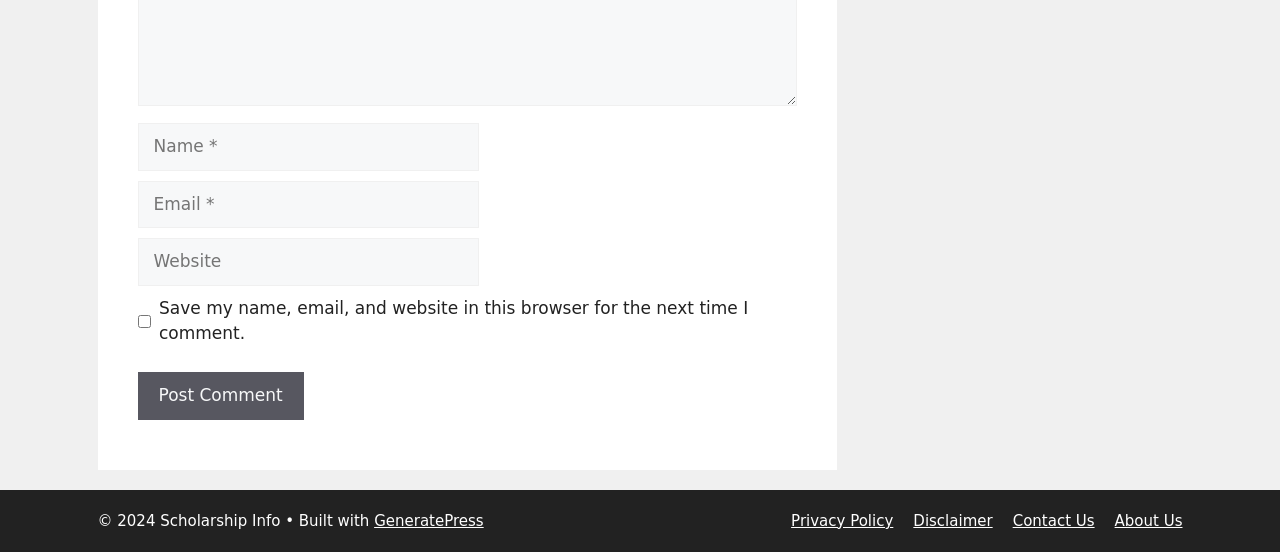Determine the bounding box coordinates of the section to be clicked to follow the instruction: "Visit the privacy policy page". The coordinates should be given as four float numbers between 0 and 1, formatted as [left, top, right, bottom].

[0.618, 0.927, 0.698, 0.96]